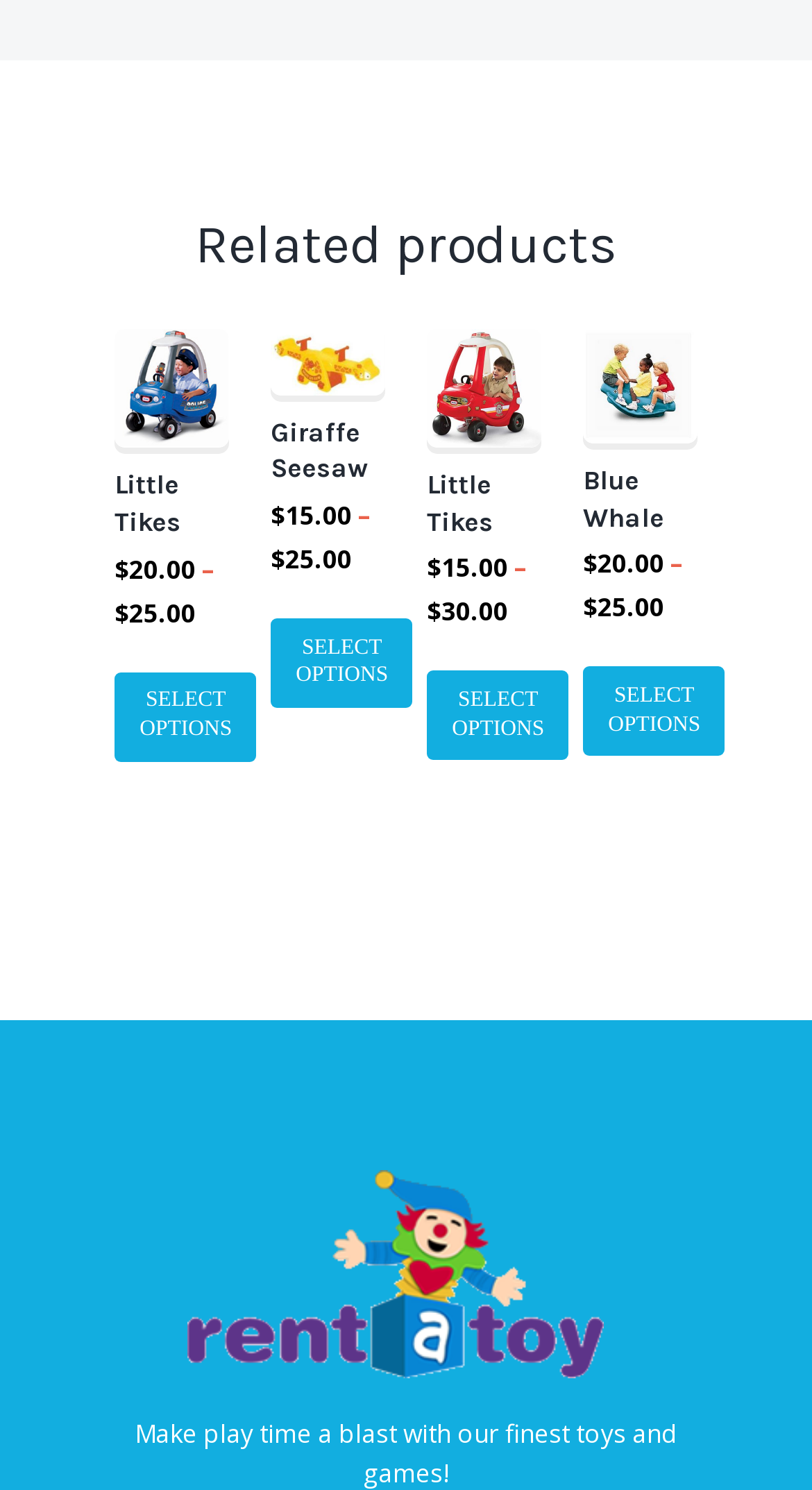What is the name of the third product?
Answer with a single word or phrase by referring to the visual content.

Little Tikes Ride and Rescue Coupe